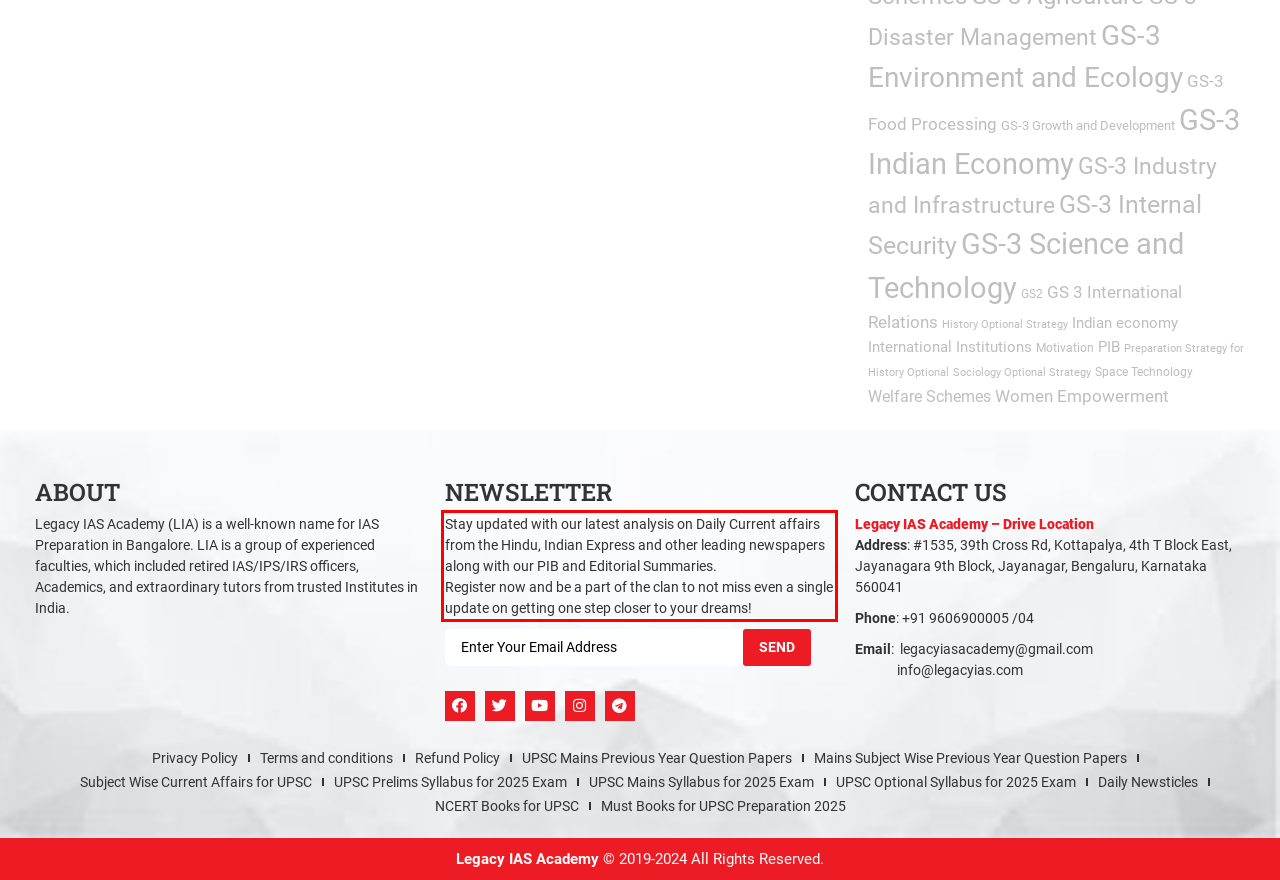Inspect the webpage screenshot that has a red bounding box and use OCR technology to read and display the text inside the red bounding box.

Stay updated with our latest analysis on Daily Current affairs from the Hindu, Indian Express and other leading newspapers along with our PIB and Editorial Summaries. Register now and be a part of the clan to not miss even a single update on getting one step closer to your dreams!